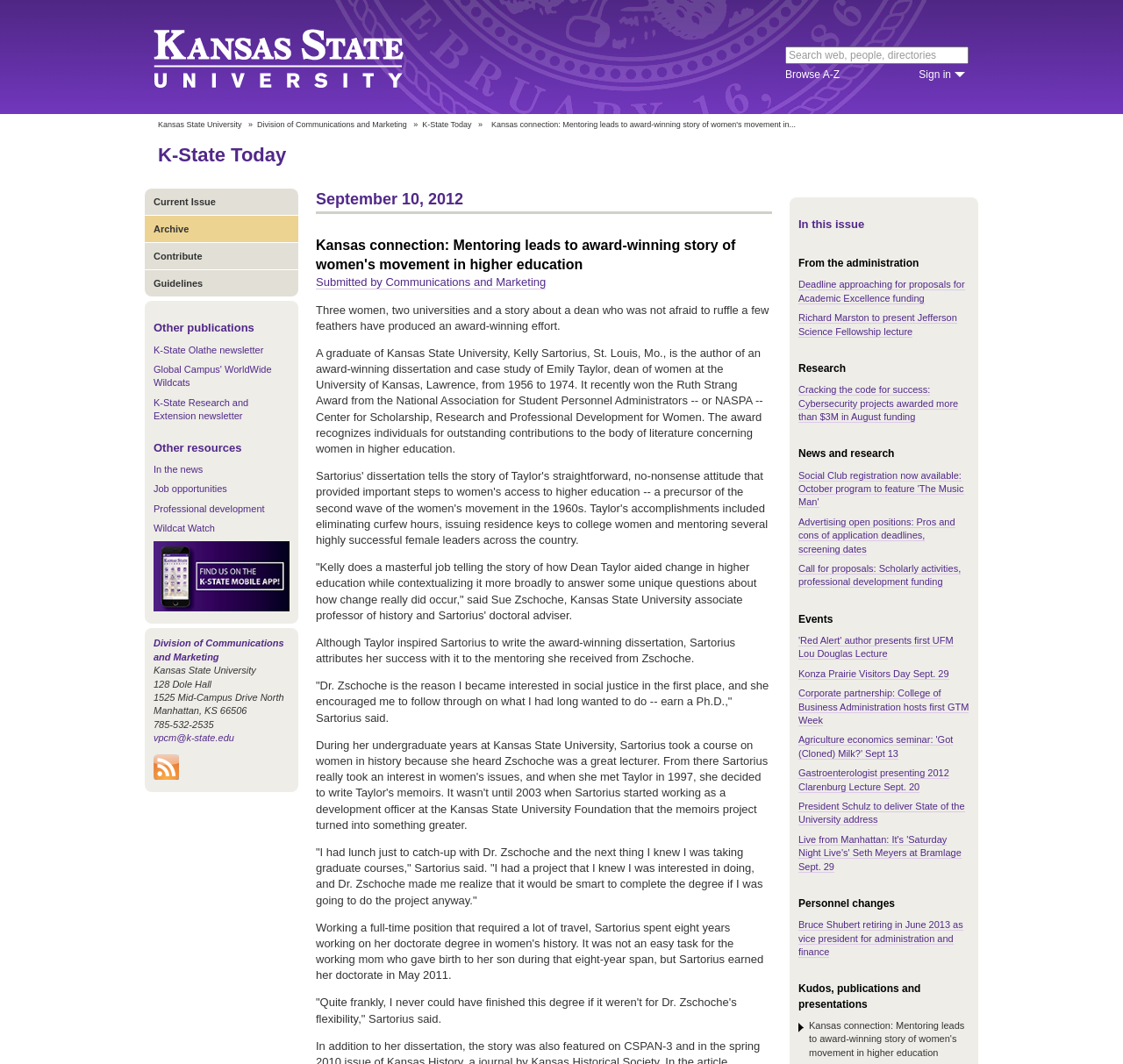Find the bounding box coordinates for the area that must be clicked to perform this action: "Browse A-Z".

[0.699, 0.064, 0.748, 0.076]